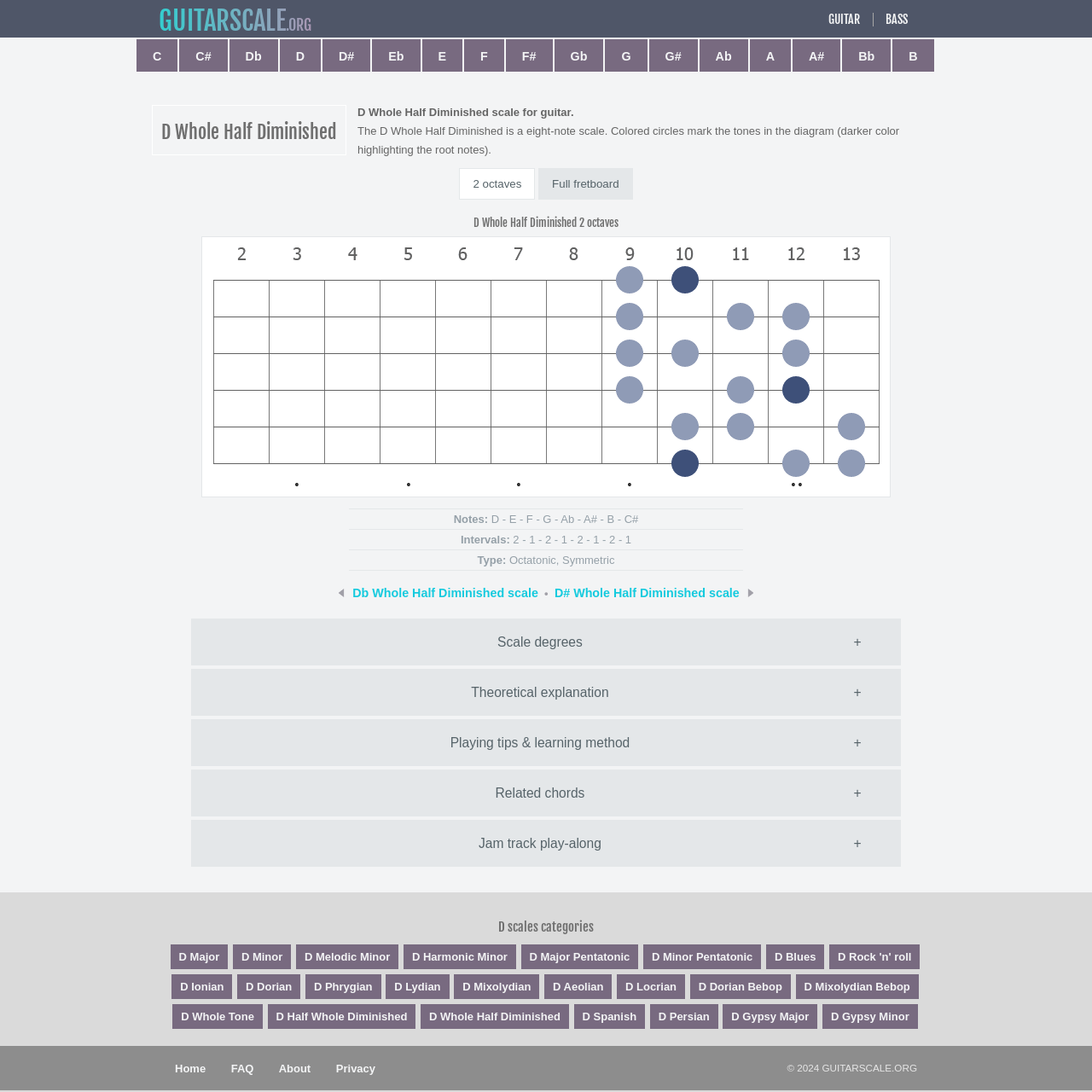Determine the bounding box coordinates for the area you should click to complete the following instruction: "Click the 'Scale degrees +' button".

[0.175, 0.567, 0.825, 0.61]